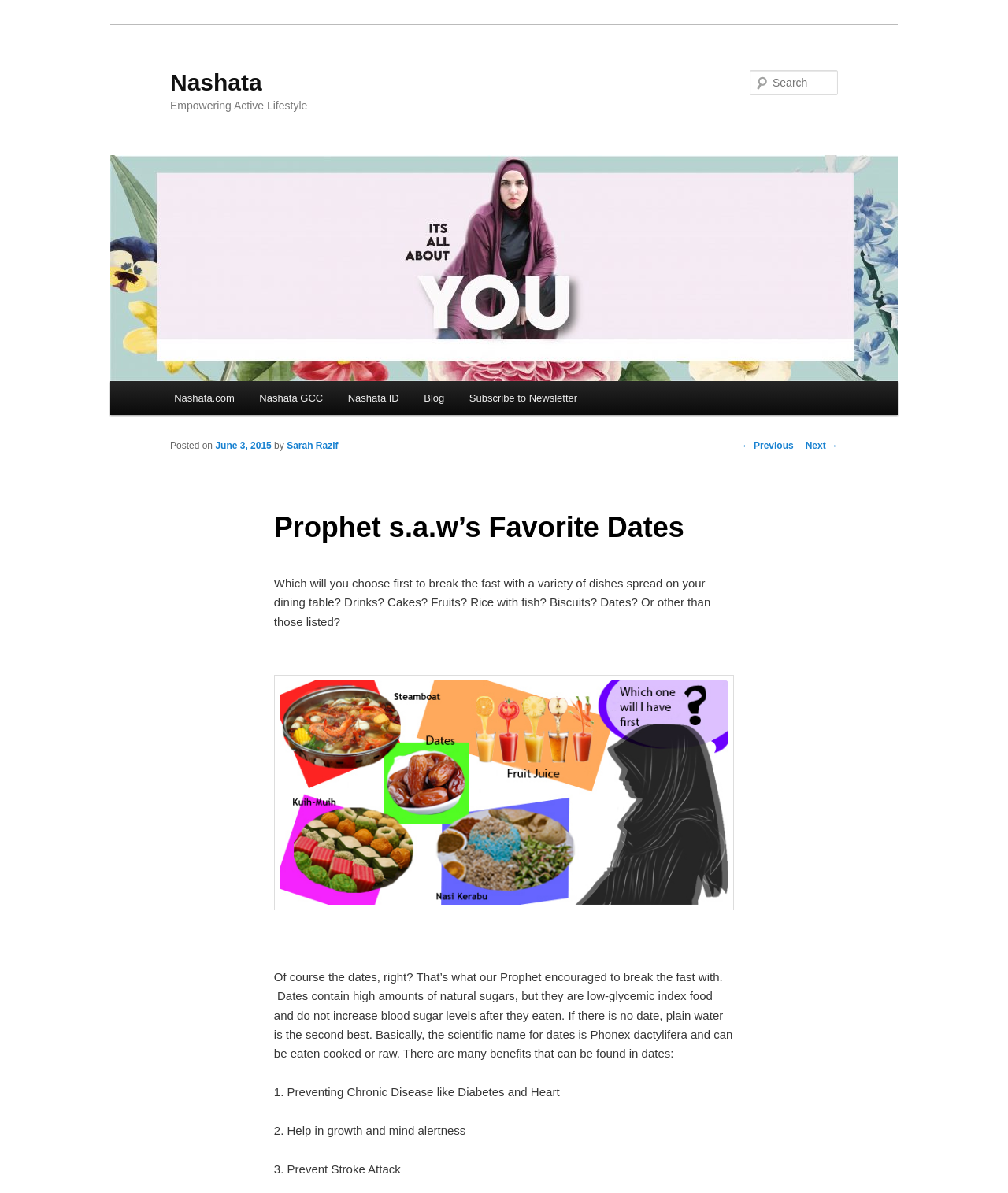Find the bounding box coordinates for the UI element that matches this description: "June 3, 2015".

[0.214, 0.369, 0.269, 0.379]